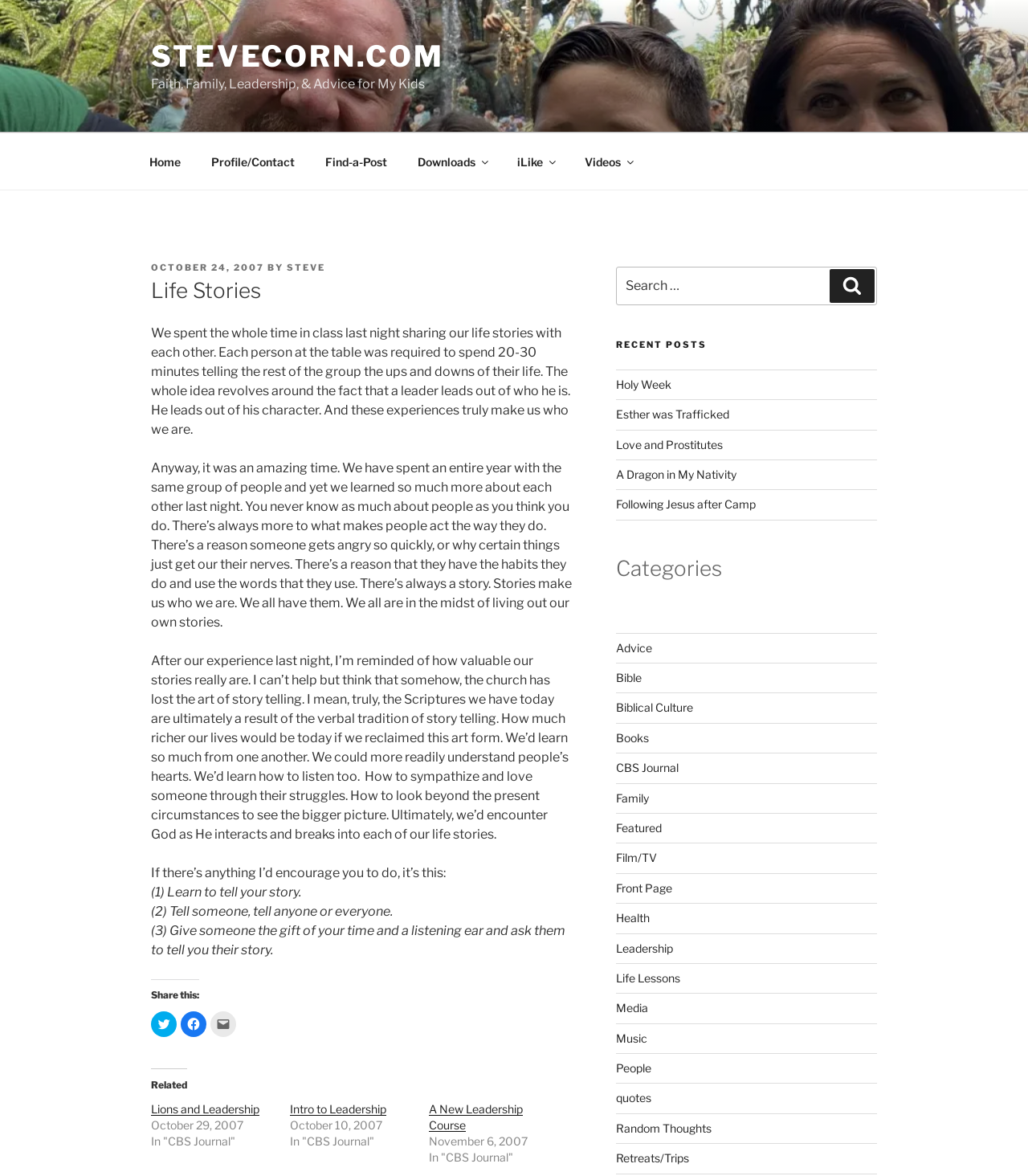From the webpage screenshot, predict the bounding box coordinates (top-left x, top-left y, bottom-right x, bottom-right y) for the UI element described here: Lions and Leadership

[0.147, 0.937, 0.252, 0.949]